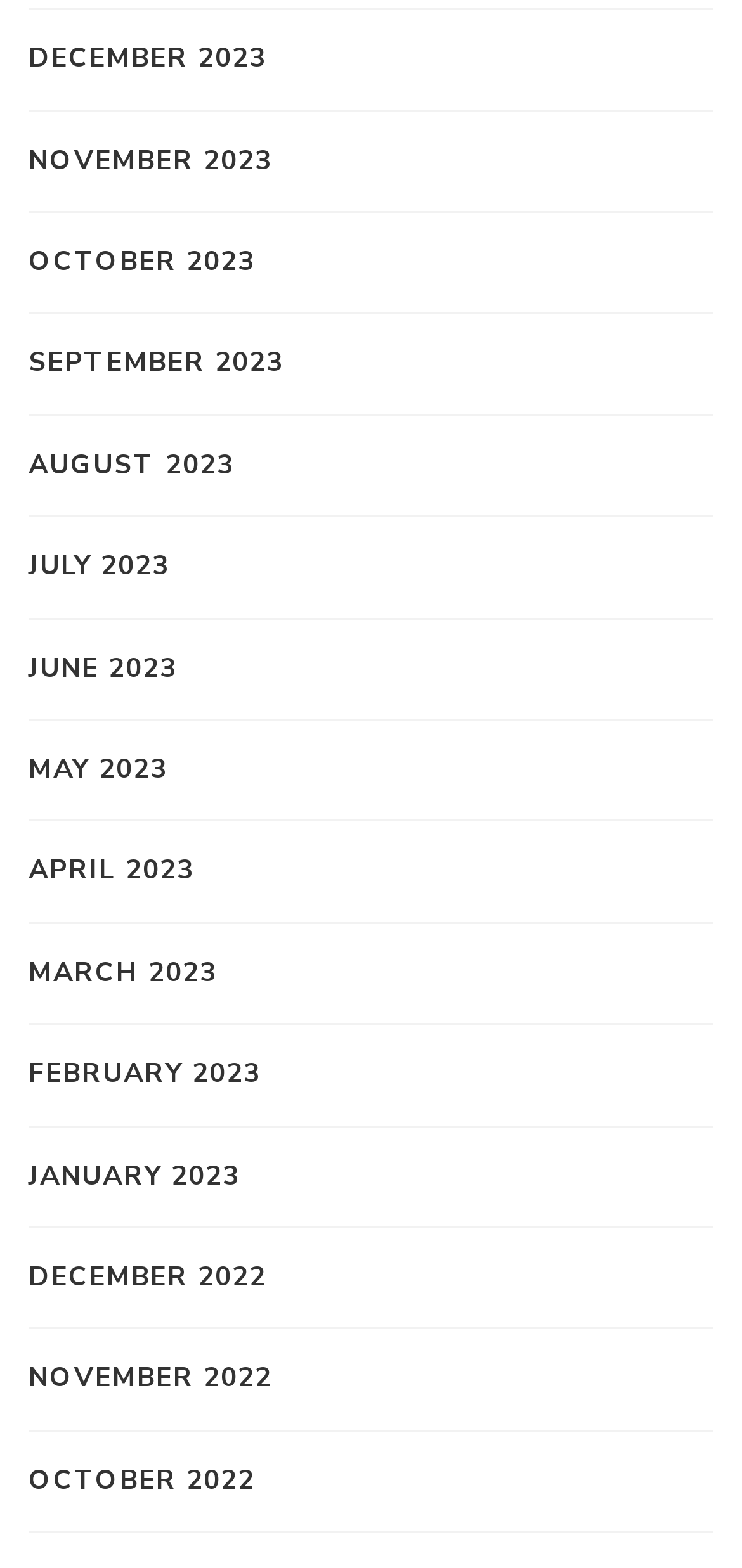How many months are listed?
Deliver a detailed and extensive answer to the question.

I counted the number of links on the webpage, each representing a month, from December 2023 to October 2022, and found 15 links in total.